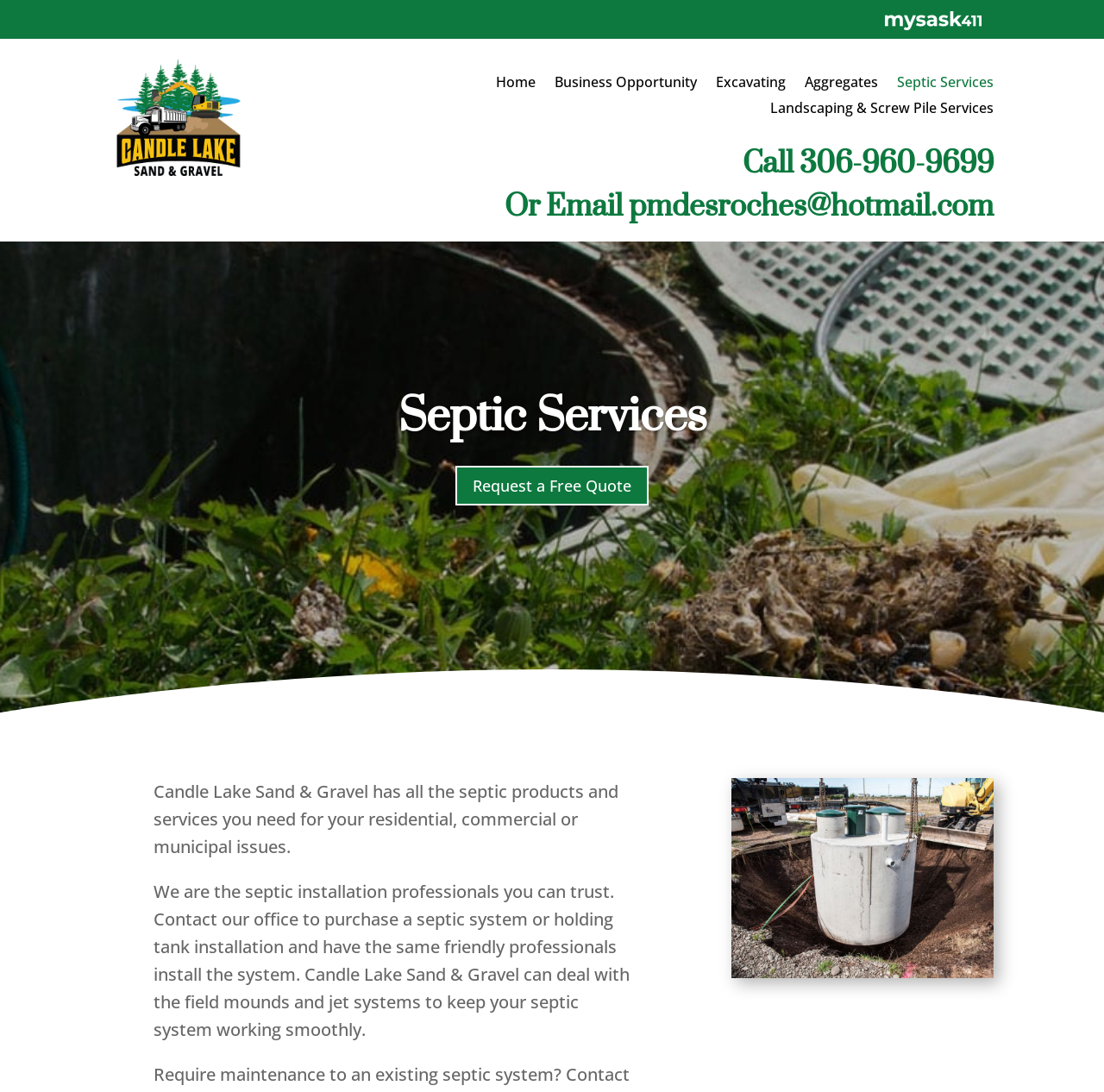Identify the bounding box coordinates of the clickable region required to complete the instruction: "Click the 'pmdesroches@hotmail.com' email link". The coordinates should be given as four float numbers within the range of 0 and 1, i.e., [left, top, right, bottom].

[0.57, 0.153, 0.9, 0.222]